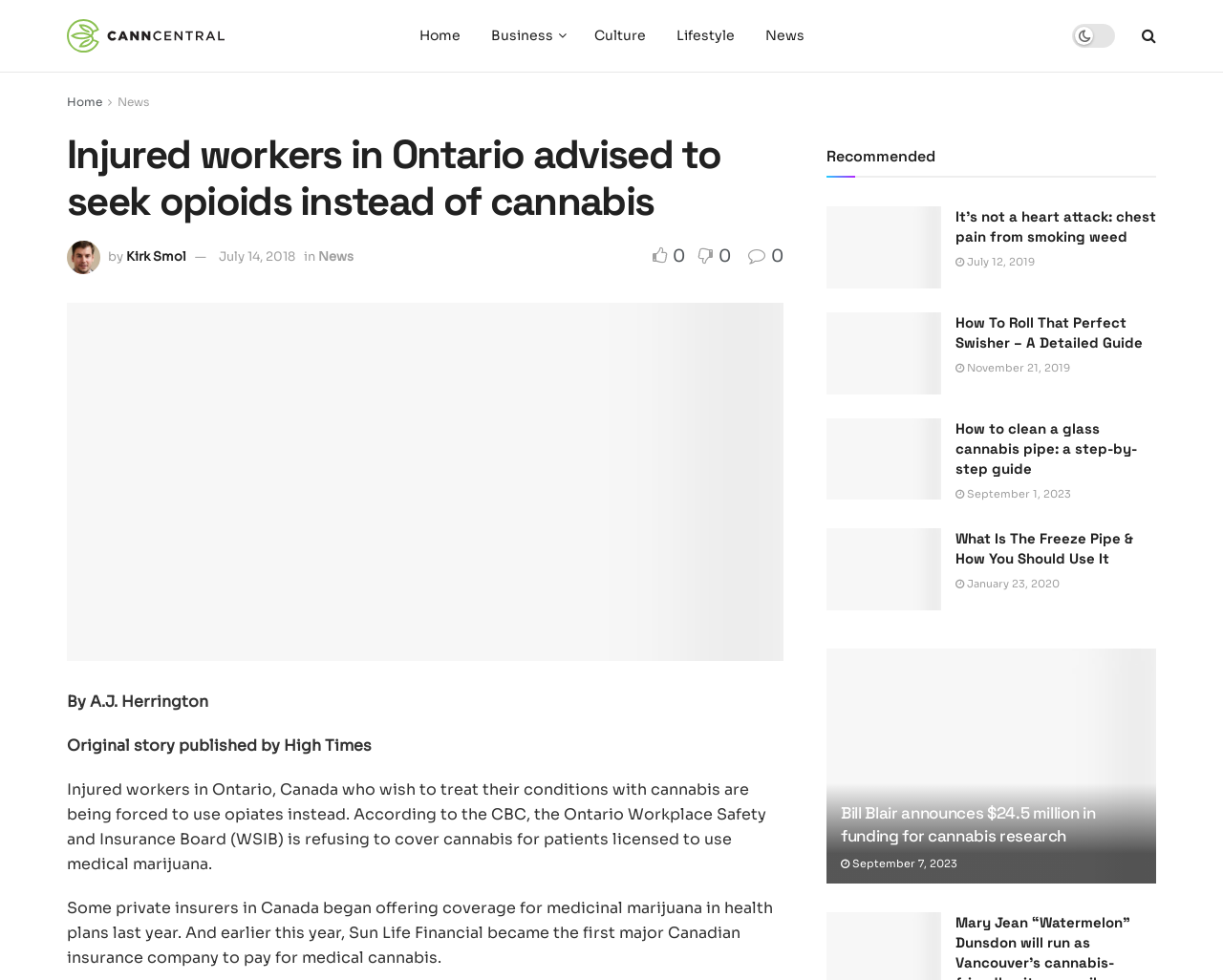Give a detailed account of the webpage, highlighting key information.

This webpage appears to be an article from CannCentral Magazine, with the title "Injured workers in Ontario advised to seek opioids instead of cannabis". The top section of the page features a logo and navigation links, including "Home", "Business", "Culture", "Lifestyle", and "News". 

Below the navigation links, there is a heading with the article title, accompanied by an image of the author, Kirk Smol, and links to the author's name and the date of publication, July 14, 2018. 

The article itself is divided into several paragraphs, describing how injured workers in Ontario, Canada are being forced to use opiates instead of cannabis for treatment, despite some private insurers offering coverage for medicinal marijuana. 

On the right side of the page, there is a section titled "Recommended" with four article previews, each featuring an image, a heading, and a link to the full article. The articles are titled "It’s not a heart attack: chest pain from smoking weed", "How To Roll That Perfect Swisher – A Detailed Guide", "How to clean a glass cannabis pipe: a step-by-step guide", and "What Is The Freeze Pipe & How You Should Use It". Each preview also includes the date of publication. 

At the bottom of the page, there is another article preview, titled "Bill Blair announces $24.5 million in funding for cannabis research", with an image, a heading, and a link to the full article, as well as the date of publication, September 7, 2023.